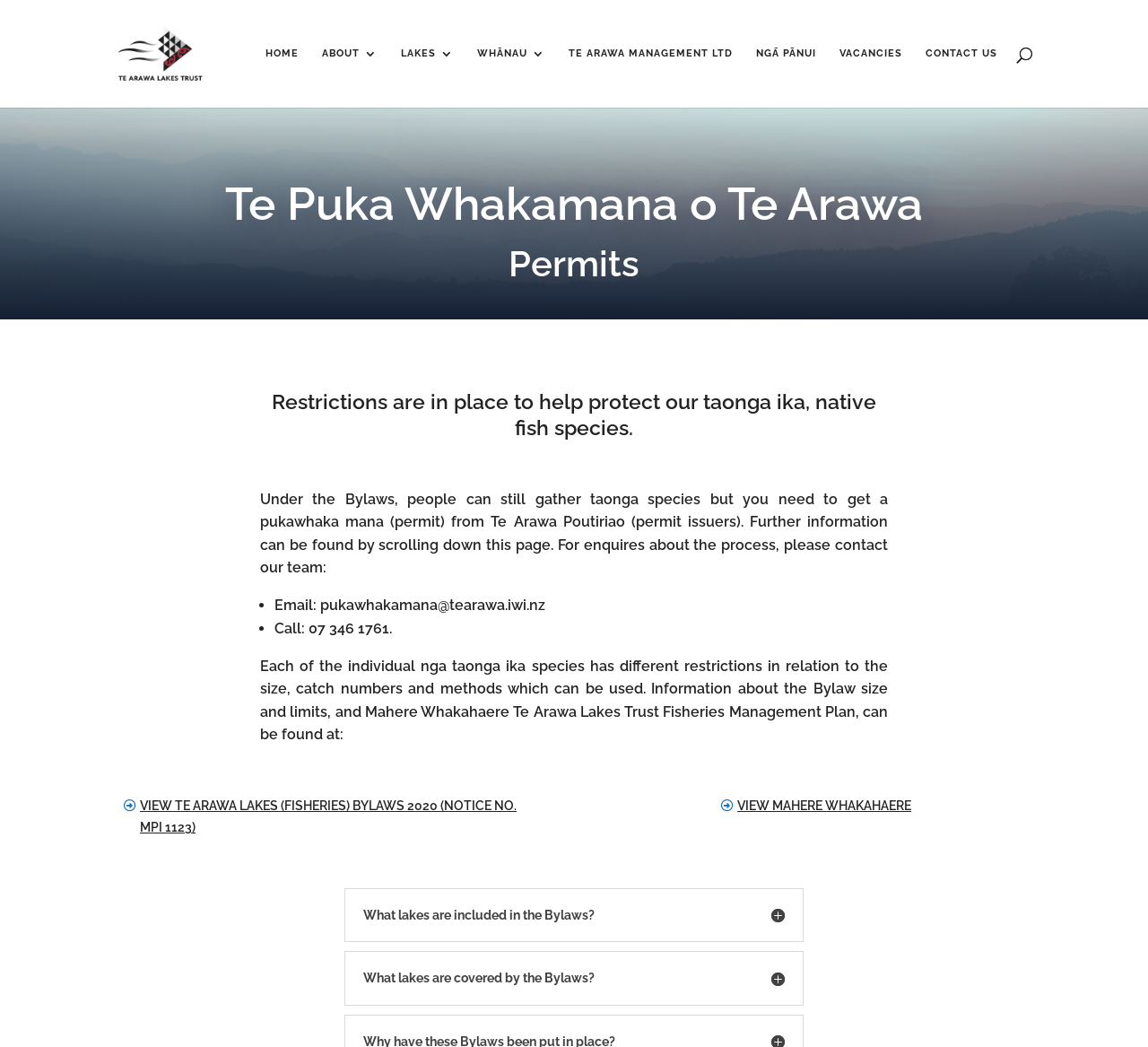Refer to the image and provide an in-depth answer to the question:
What is the name of the fisheries management plan?

The name of the fisheries management plan can be found in the text on the webpage, which mentions 'Mahere Whakahaere Te Arawa Lakes Trust Fisheries Management Plan'. This is also the text of one of the links on the webpage.